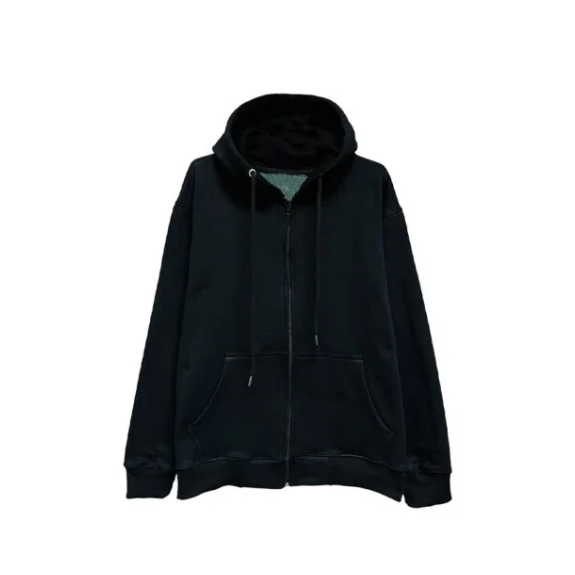Respond to the question below with a single word or phrase: How many front pockets does the hoodie have?

Two